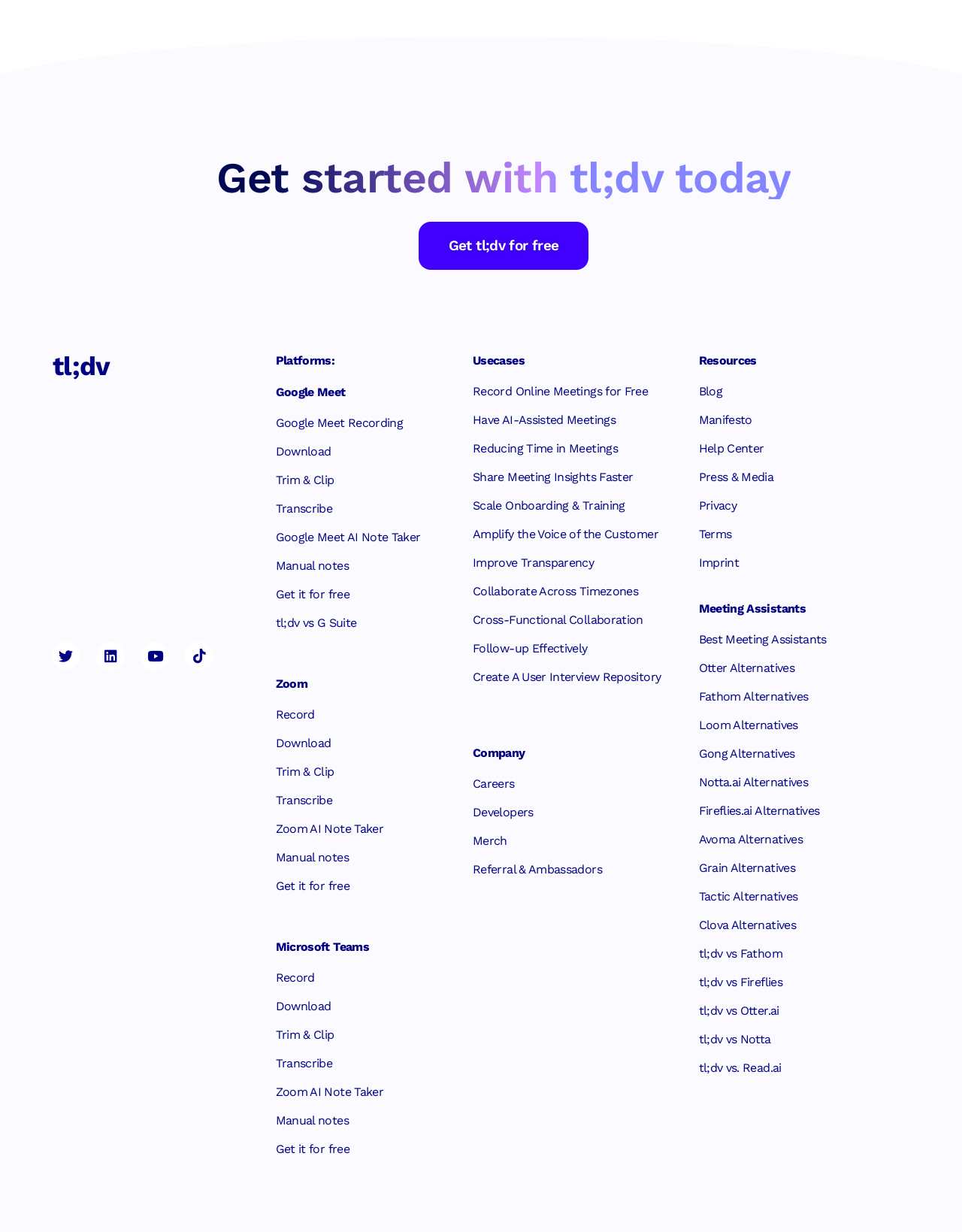Please provide the bounding box coordinates for the element that needs to be clicked to perform the instruction: "Get started with tl;dv today". The coordinates must consist of four float numbers between 0 and 1, formatted as [left, top, right, bottom].

[0.225, 0.124, 0.822, 0.165]